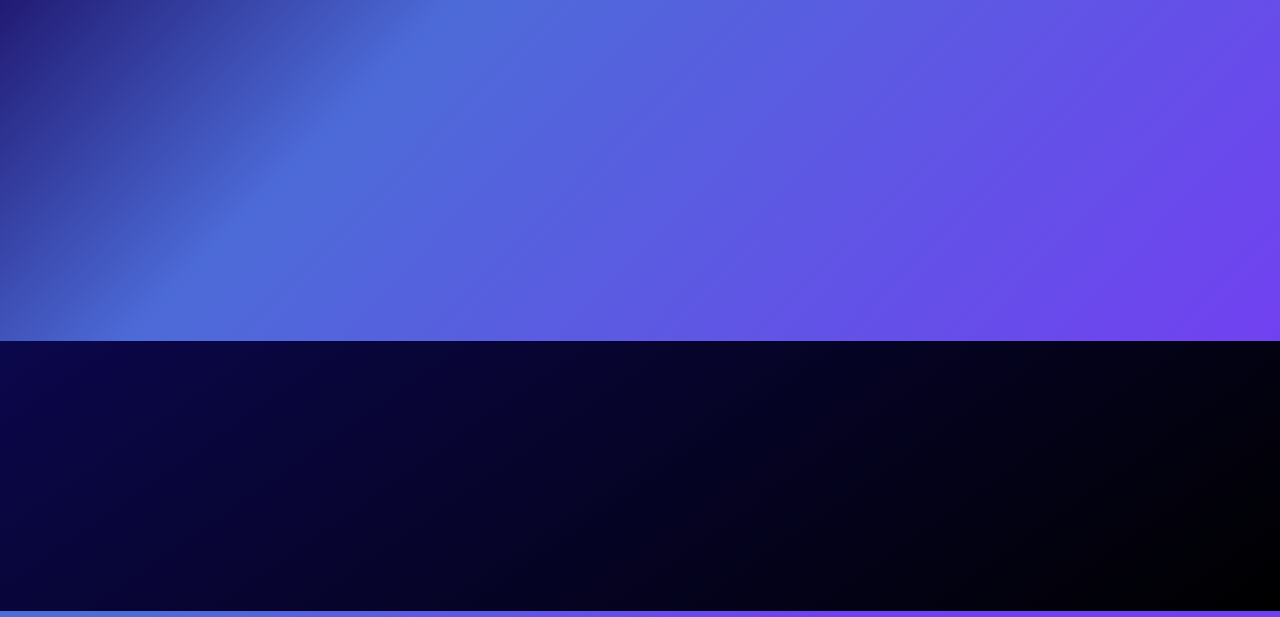Please find the bounding box coordinates of the element that must be clicked to perform the given instruction: "Click on ICO, STO & IEO". The coordinates should be four float numbers from 0 to 1, i.e., [left, top, right, bottom].

[0.031, 0.118, 0.254, 0.171]